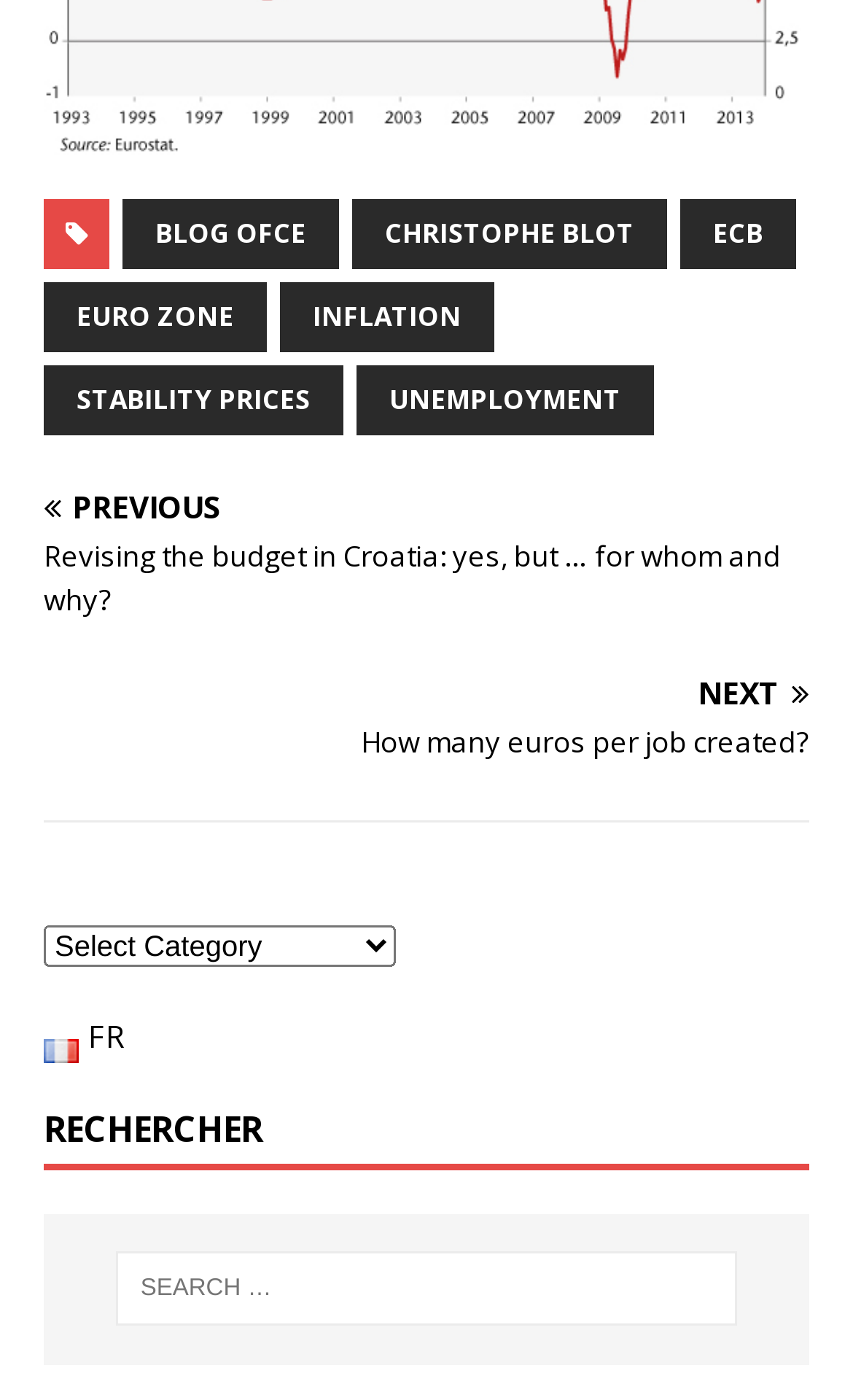Identify the bounding box coordinates for the region to click in order to carry out this instruction: "View previous article". Provide the coordinates using four float numbers between 0 and 1, formatted as [left, top, right, bottom].

[0.051, 0.351, 0.949, 0.446]